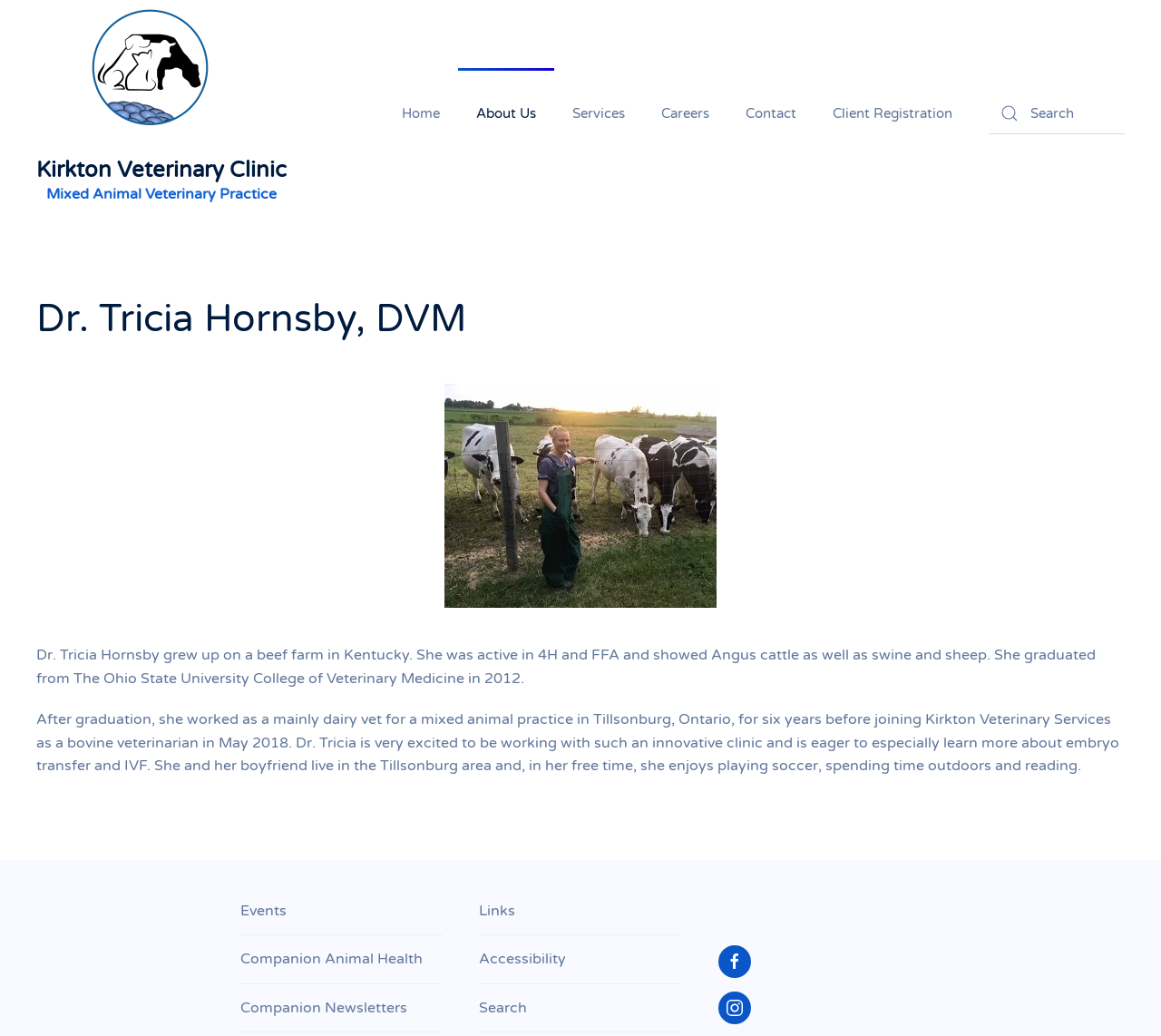From the image, can you give a detailed response to the question below:
Is there a search function on the webpage?

A search function is present on the webpage, as indicated by the search element and the searchbox element with the text 'Search'.